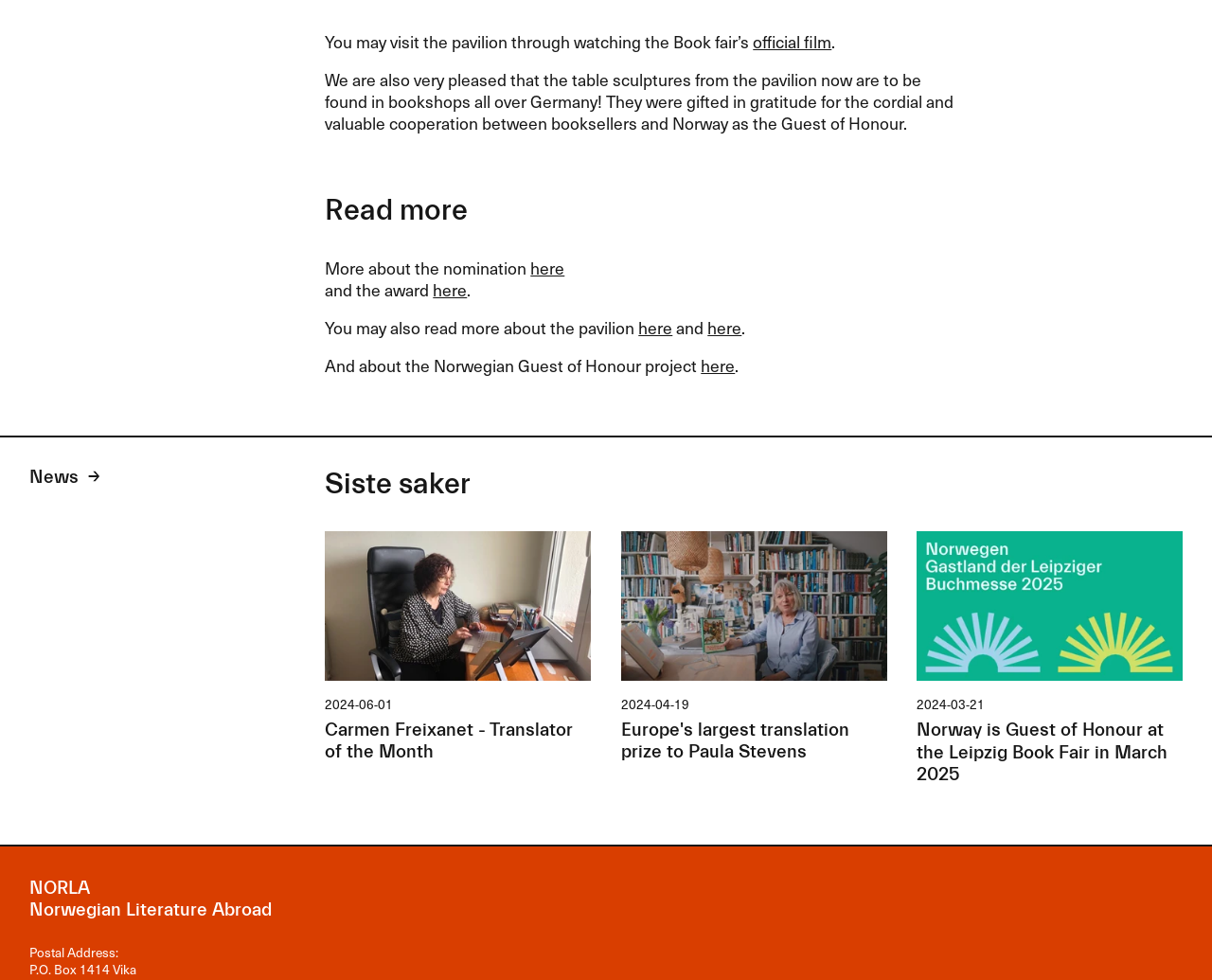Determine the bounding box coordinates for the clickable element required to fulfill the instruction: "Learn more about Norway is Guest of Honour at the Leipzig Book Fair". Provide the coordinates as four float numbers between 0 and 1, i.e., [left, top, right, bottom].

[0.756, 0.542, 0.976, 0.802]